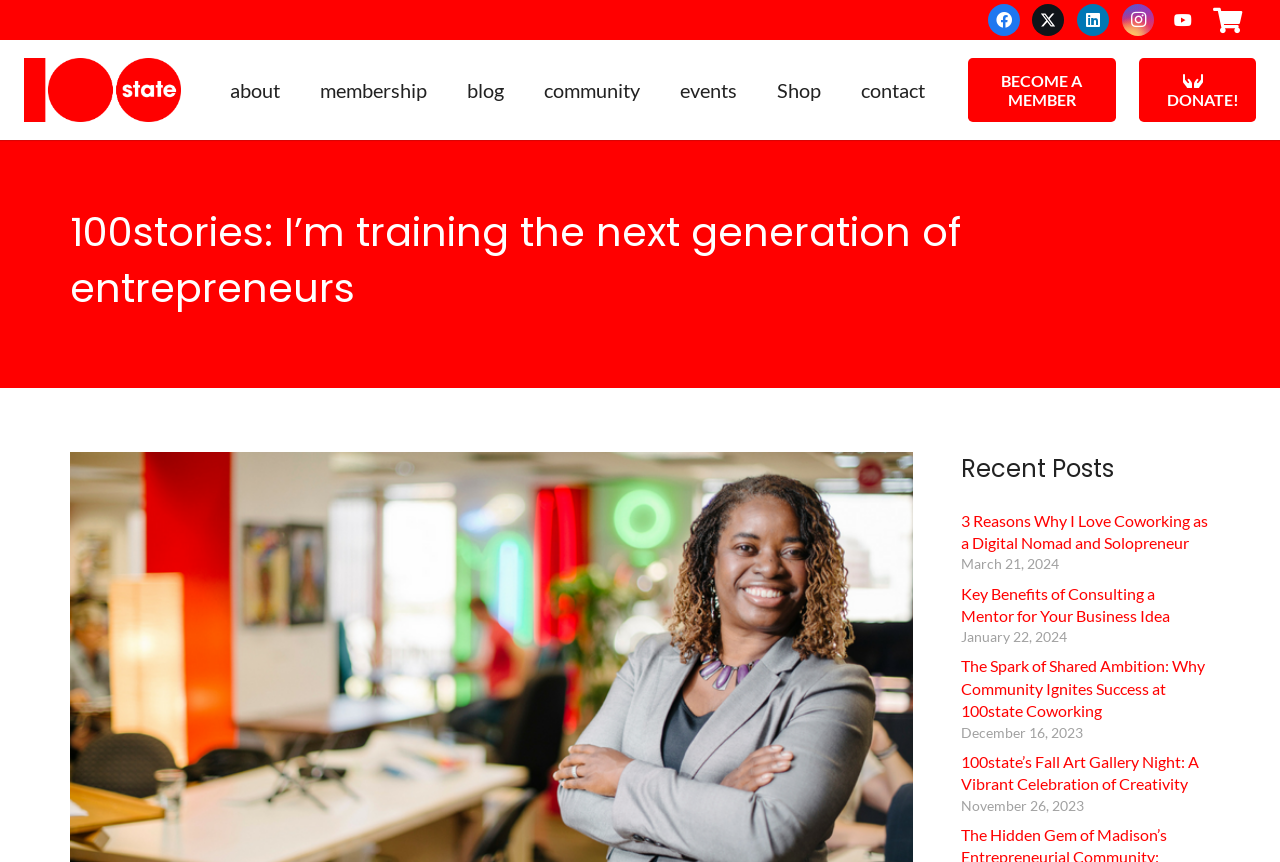Pinpoint the bounding box coordinates of the clickable element needed to complete the instruction: "Donate to the cause". The coordinates should be provided as four float numbers between 0 and 1: [left, top, right, bottom].

[0.89, 0.067, 0.981, 0.142]